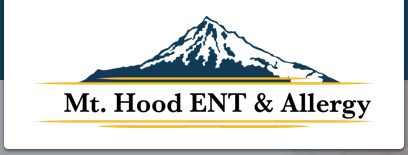What is the shape of Mount Hood's peak?
Please answer the question as detailed as possible based on the image.

The shape of Mount Hood's peak is described as snow-capped, which is evident from the stylized representation of the iconic mountain in the logo, characterized by its rugged terrain.